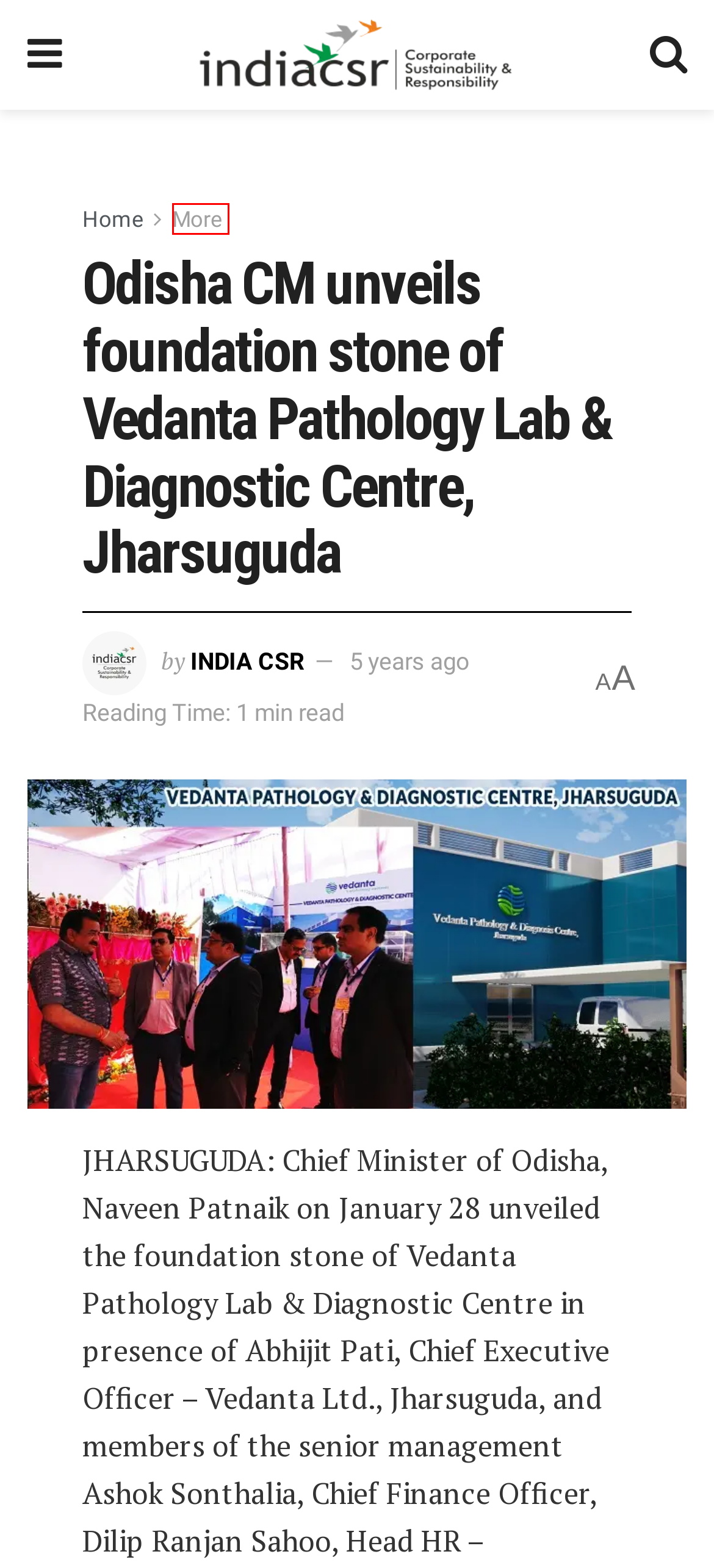You have a screenshot of a webpage, and a red bounding box highlights an element. Select the webpage description that best fits the new page after clicking the element within the bounding box. Options are:
A. Top 5 reasons to have sponsored posts at India CSR - India's Largest CSR Media
B. India CSR, Author at India CSR
C. हिंदी Archives - India CSR
D. India CSR - India Largest Media on CSR, Sustainability and ESG
E. Team India CSR
F. Contact - India CSR
G. More Archives - India CSR
H. Corporate Social Responsibility Archives - India CSR

G